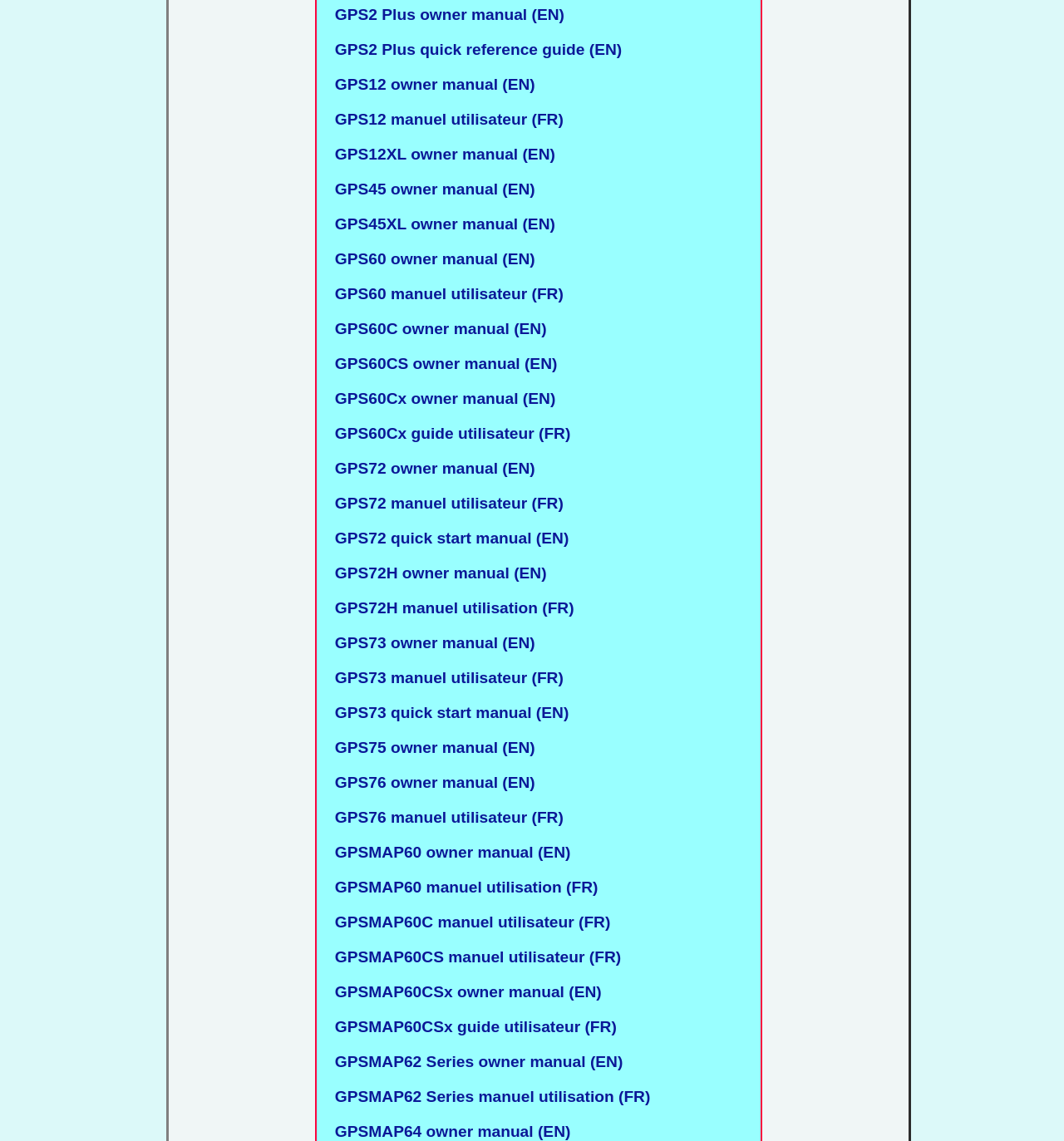What is the purpose of the GPS72 quick start manual?
We need a detailed and exhaustive answer to the question. Please elaborate.

I inferred the purpose of the GPS72 quick start manual by its name. A quick start manual is typically used to help users quickly get started with a product, so its purpose is to provide a brief introduction to the product's features and usage.